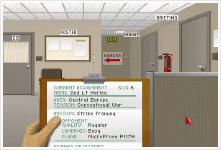What is the name of the player's aircraft?
Can you provide an in-depth and detailed response to the question?

The mission details on the clipboard specify the player's aircraft as 'MicroProse M117A', which is likely a fictional aircraft model.